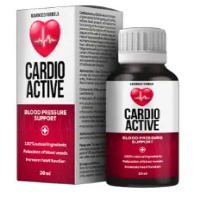Offer a thorough description of the image.

The image features a product called "CardioActive," presented as a bottle with its packaging beside it. CardioActive is marketed as a blood pressure support supplement, designed to promote the relaxation of blood vessels and improve heart function. The product highlights its formulation, which boasts 100% natural ingredients aimed at assisting individuals in managing their hypertension. The packaging emphasizes key benefits, likely targeting consumers seeking effective solutions for cardiovascular health. This product is featured in a review discussing its efficacy and whether it is a scam, suggesting it has garnered attention in health and wellness discussions.